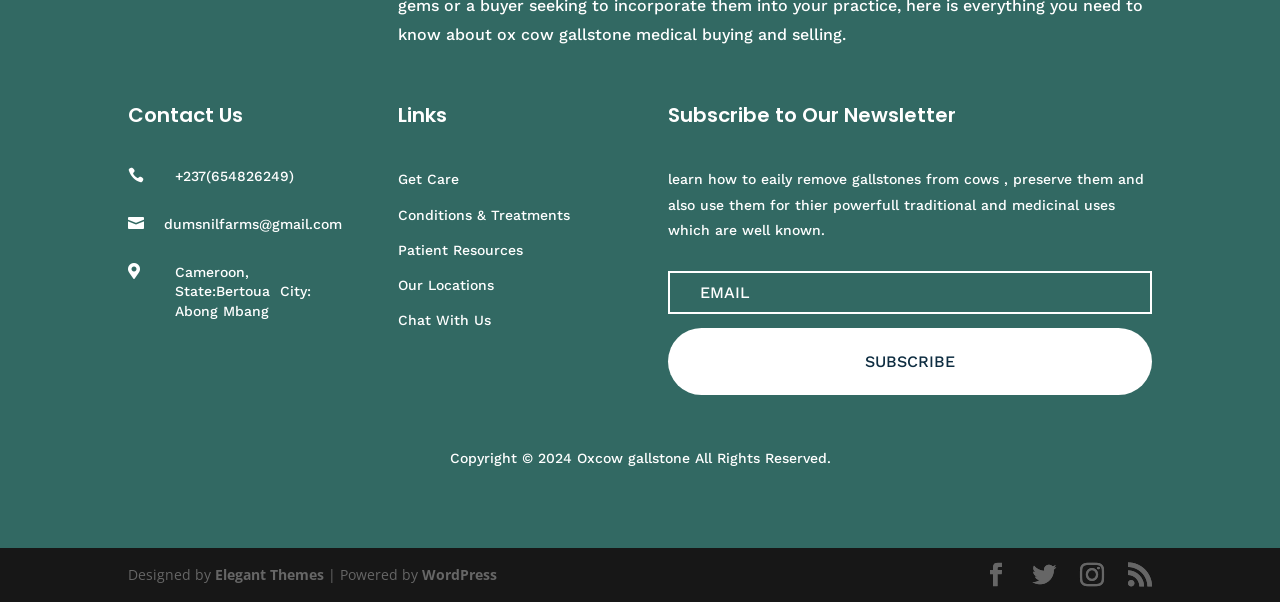Select the bounding box coordinates of the element I need to click to carry out the following instruction: "Enter email address".

[0.522, 0.45, 0.9, 0.522]